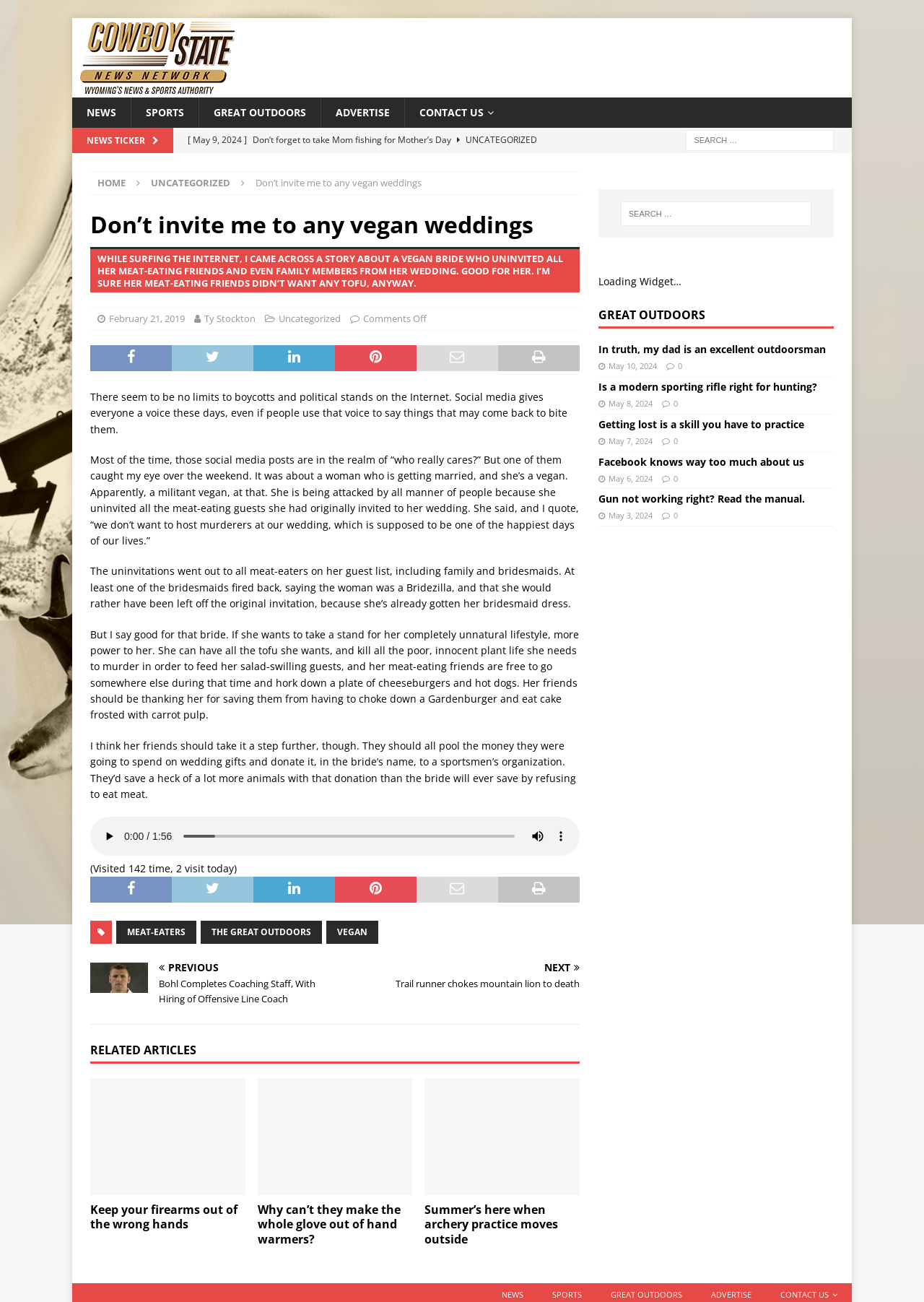Provide a short, one-word or phrase answer to the question below:
Is there a search function on the webpage?

Yes